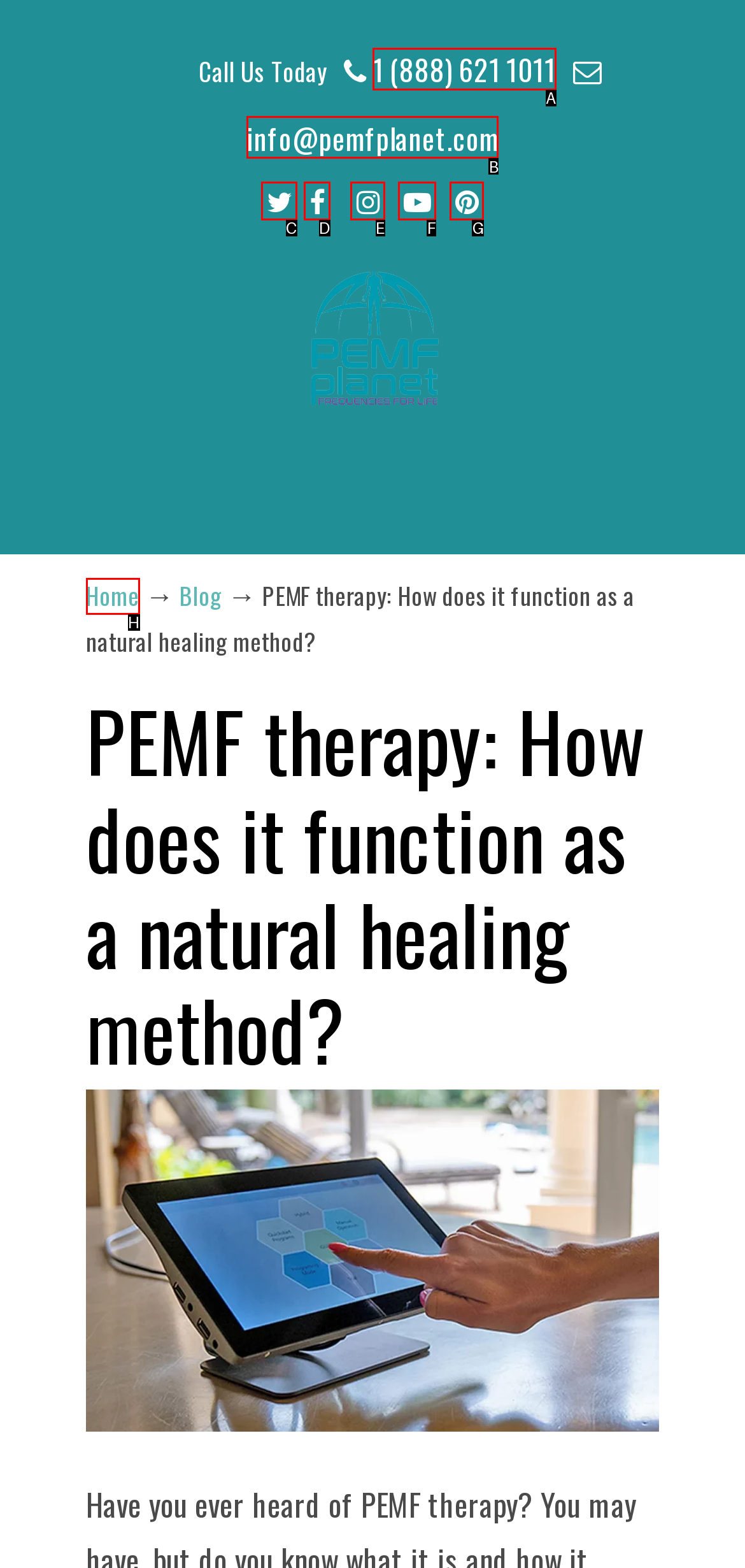Which option should be clicked to complete this task: Visit the next post about cosmetic dentistry
Reply with the letter of the correct choice from the given choices.

None